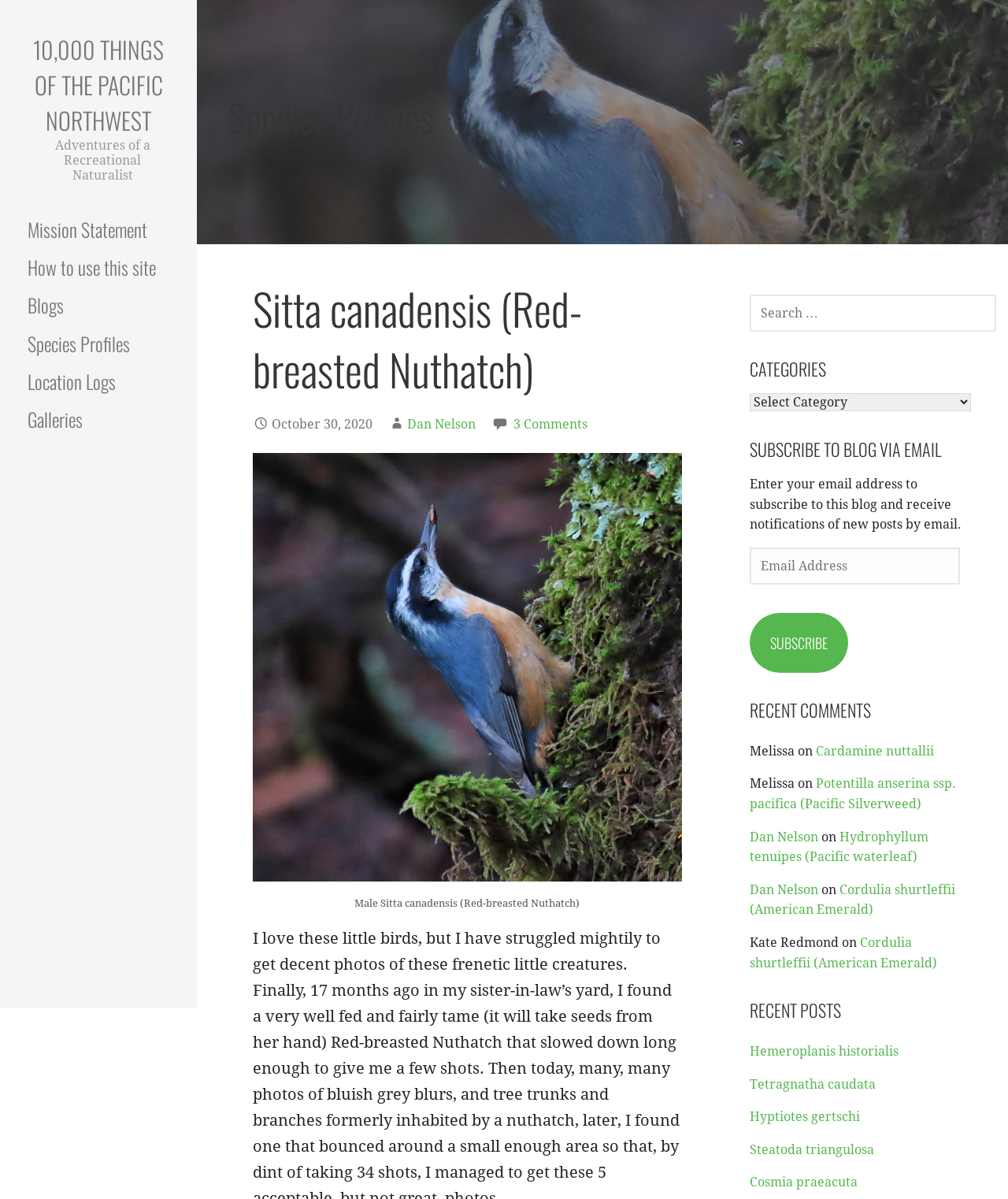Please specify the bounding box coordinates of the element that should be clicked to execute the given instruction: 'View the 'Species Profiles' page'. Ensure the coordinates are four float numbers between 0 and 1, expressed as [left, top, right, bottom].

[0.227, 0.079, 0.969, 0.117]